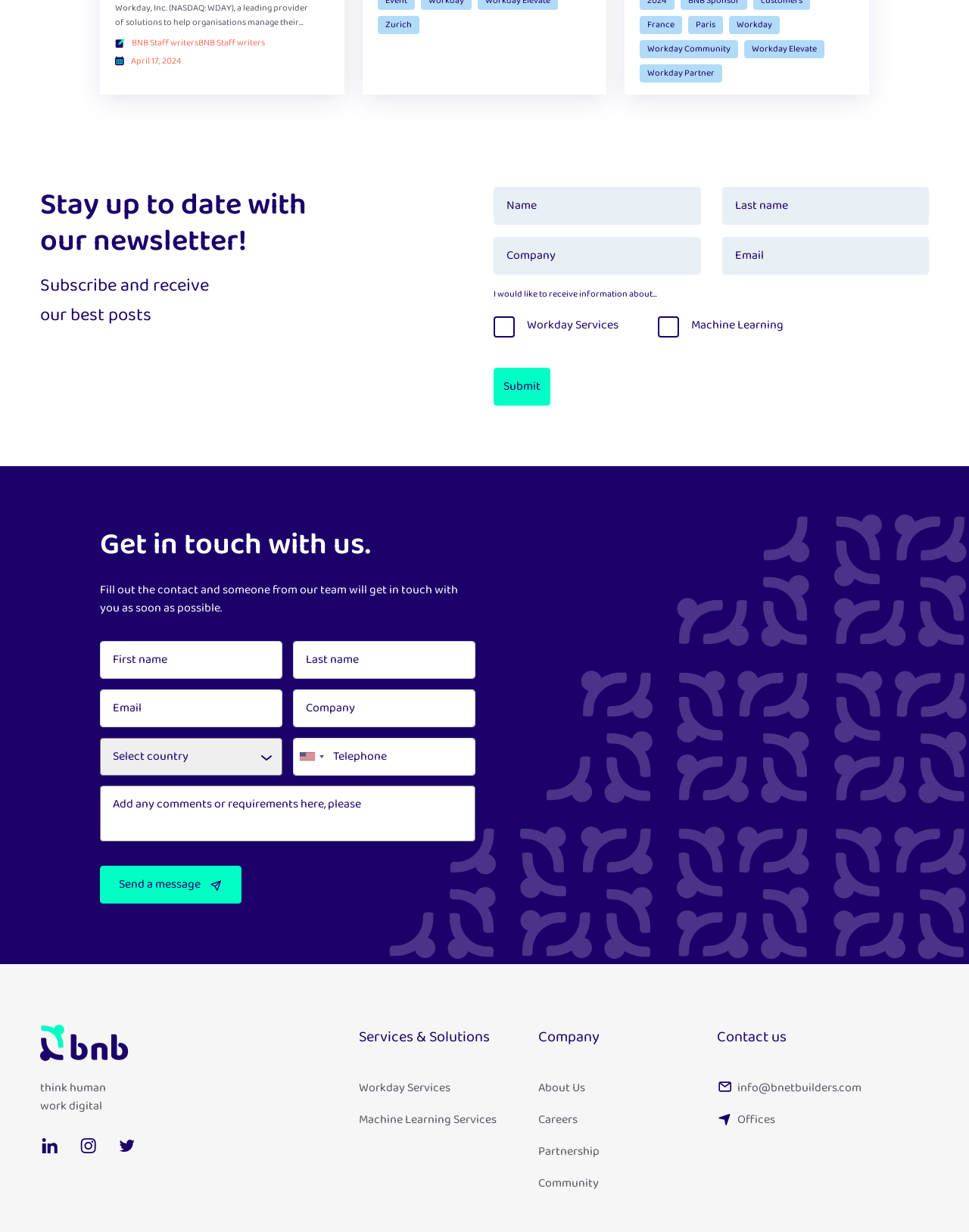Identify the bounding box for the UI element described as: "victoza or saxenda". The coordinates should be four float numbers between 0 and 1, i.e., [left, top, right, bottom].

None